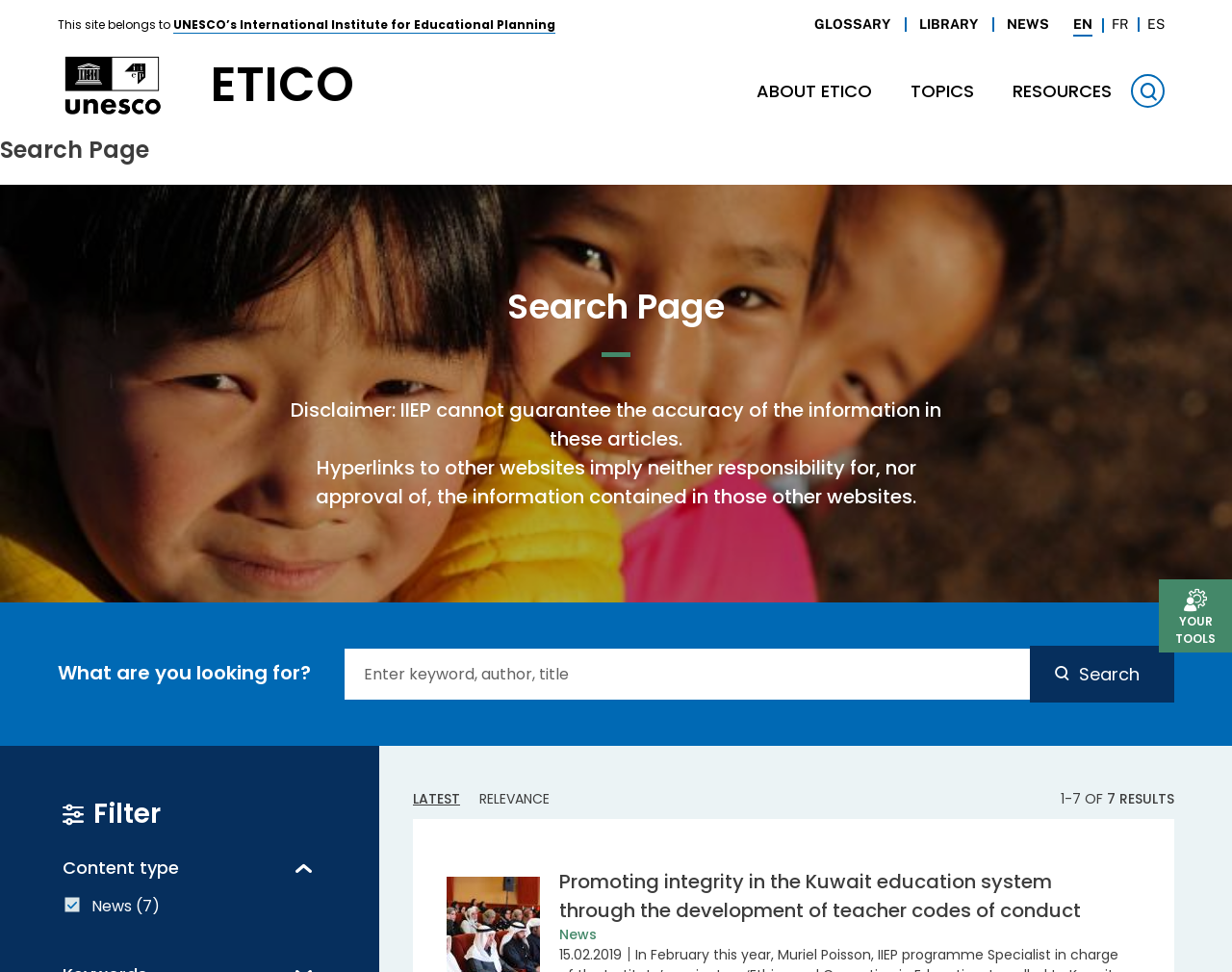Construct a thorough caption encompassing all aspects of the webpage.

The webpage is a search page for the IIEP Unesco - Etico platform, which focuses on ethics and corruption in education. At the top left, there is a text "This site belongs to" followed by a link to UNESCO's International Institute for Educational Planning. 

To the right of this text, there is a header section with links to GLOSSARY, LIBRARY, NEWS, and language options EN, FR, and ES. Below this header section, there is a main navigation menu with buttons for ABOUT ETICO, TOPICS, RESOURCES, and a search button with a magnifying glass icon.

On the left side of the page, there is a breadcrumb navigation menu with a link to the home page. Above the main content area, there are two headings that read "Search Page". 

The main content area has a search box with a label "What are you looking for?" and a search button with a magnifying glass icon. Below the search box, there is a filter section with a heading "Filter" and a button to filter by content type. 

The search results are displayed below the filter section, with 7 results shown. Each result has a title, a link to the article, and a publication date. The first result is a news article titled "Promoting integrity in the Kuwait education system through the development of teacher codes of conduct". 

At the bottom of the page, there are two static texts with disclaimers about the accuracy of the information and hyperlinks to other websites.